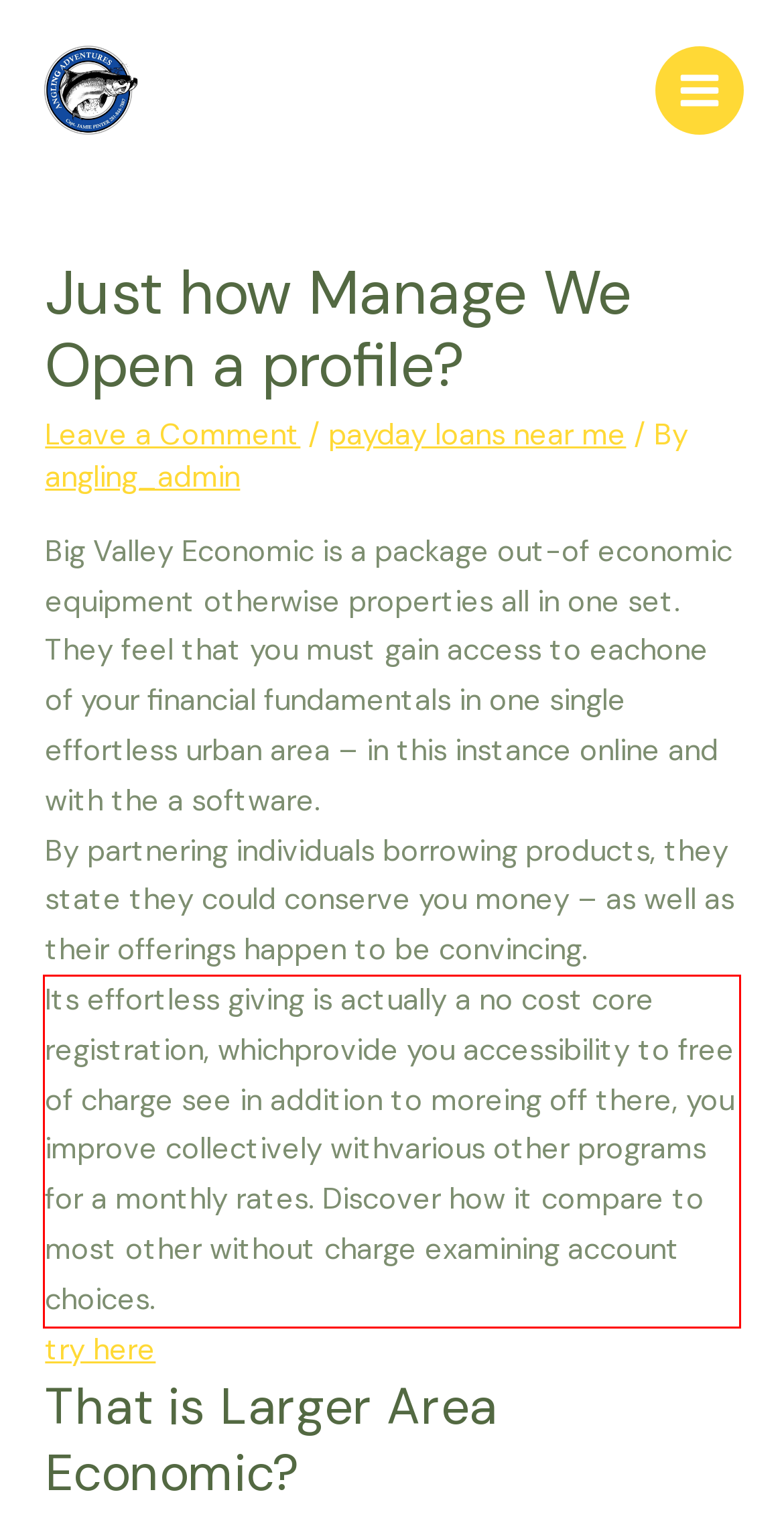Locate the red bounding box in the provided webpage screenshot and use OCR to determine the text content inside it.

Its effortless giving is actually a no cost core registration, whichprovide you accessibility to free of charge see in addition to moreing off there, you improve collectively withvarious other programs for a monthly rates. Discover how it compare to most other without charge examining account choices.